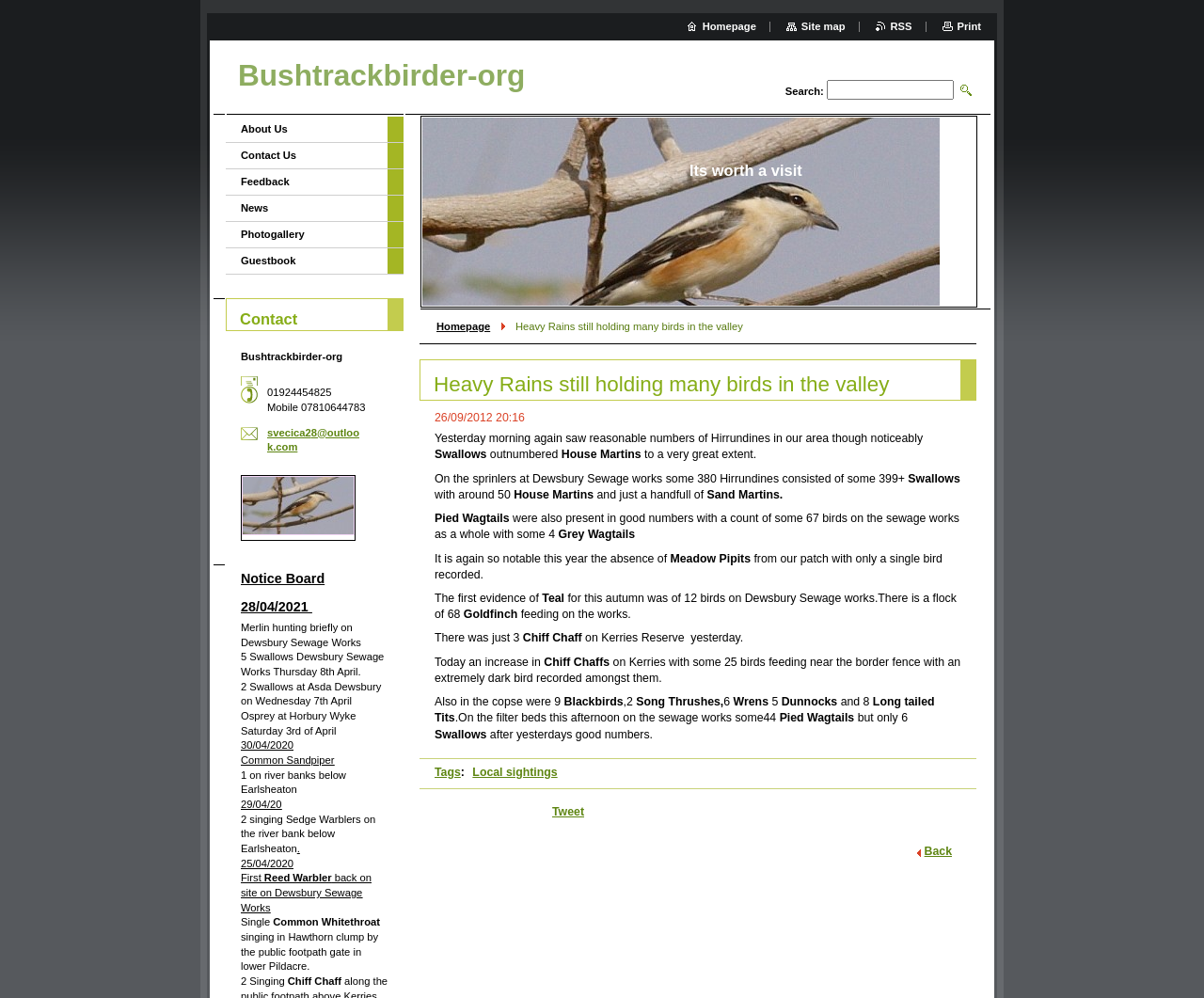What is the name of the bird with only a single bird recorded?
Can you give a detailed and elaborate answer to the question?

I found the answer by reading the text 'It is again so notable this year the absence of Meadow Pipits from our patch with only a single bird recorded.' which mentions the bird species with a single bird recorded.